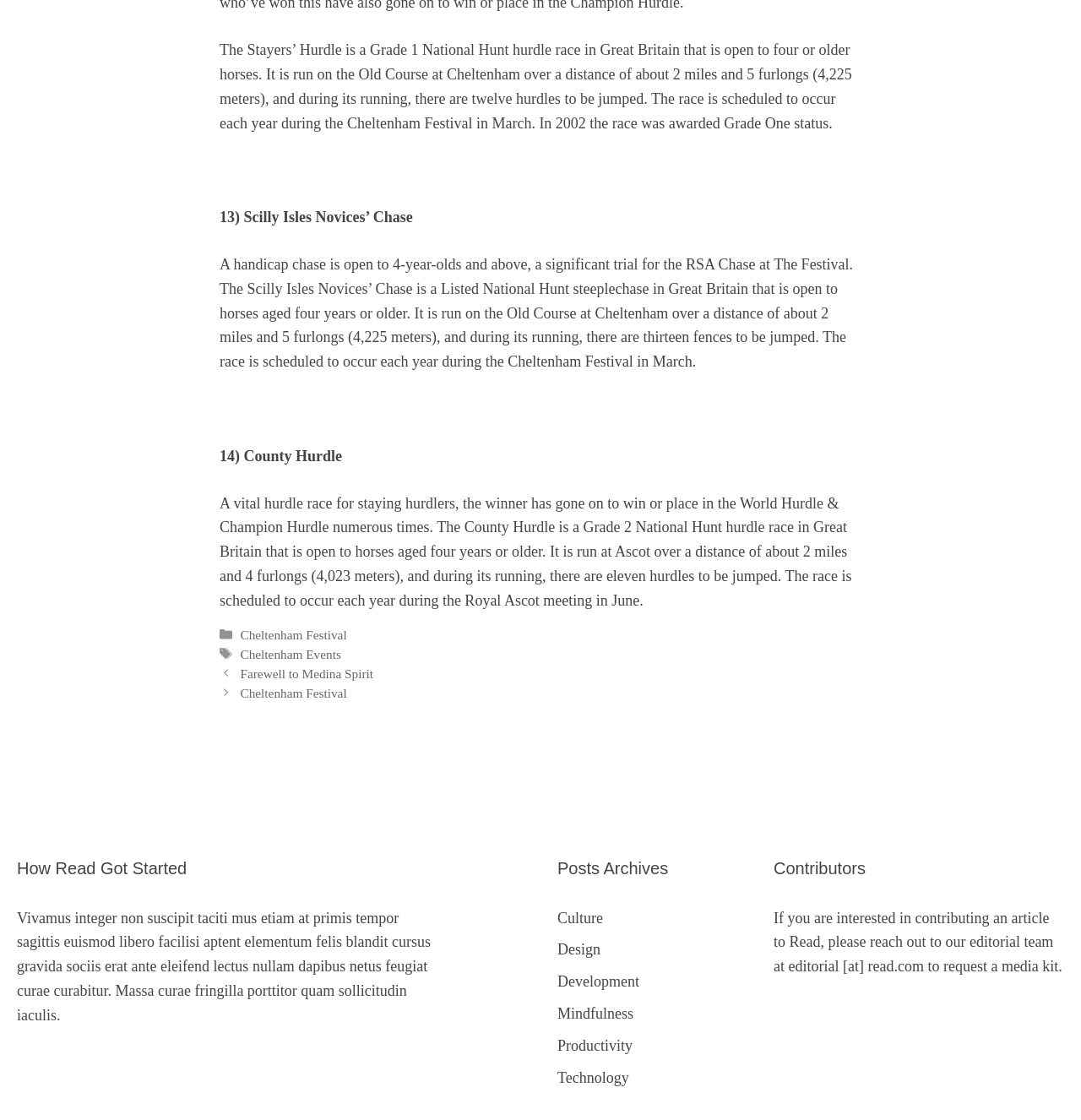Locate the bounding box coordinates of the clickable area to execute the instruction: "Click the link to Cheltenham Festival". Provide the coordinates as four float numbers between 0 and 1, represented as [left, top, right, bottom].

[0.222, 0.56, 0.321, 0.573]